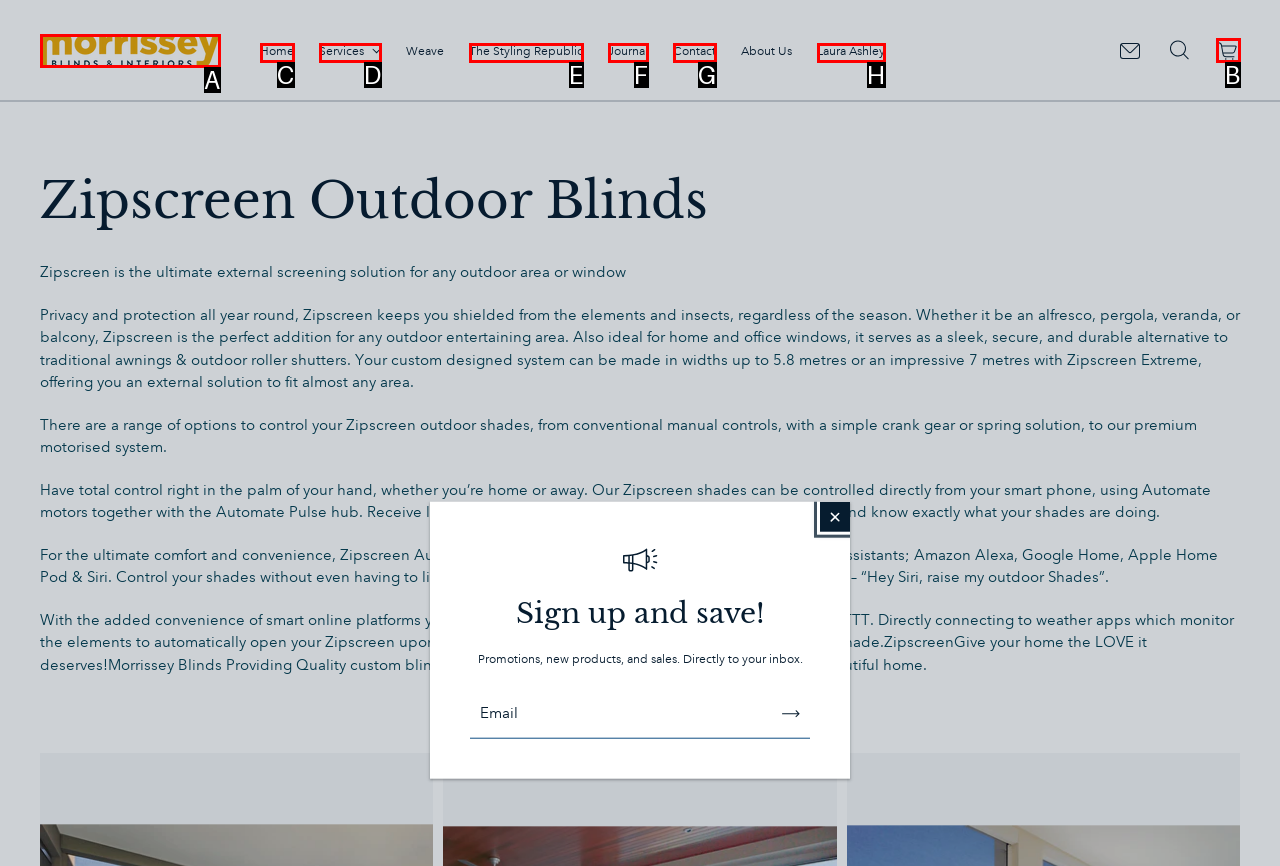Match the option to the description: Learn More
State the letter of the correct option from the available choices.

None